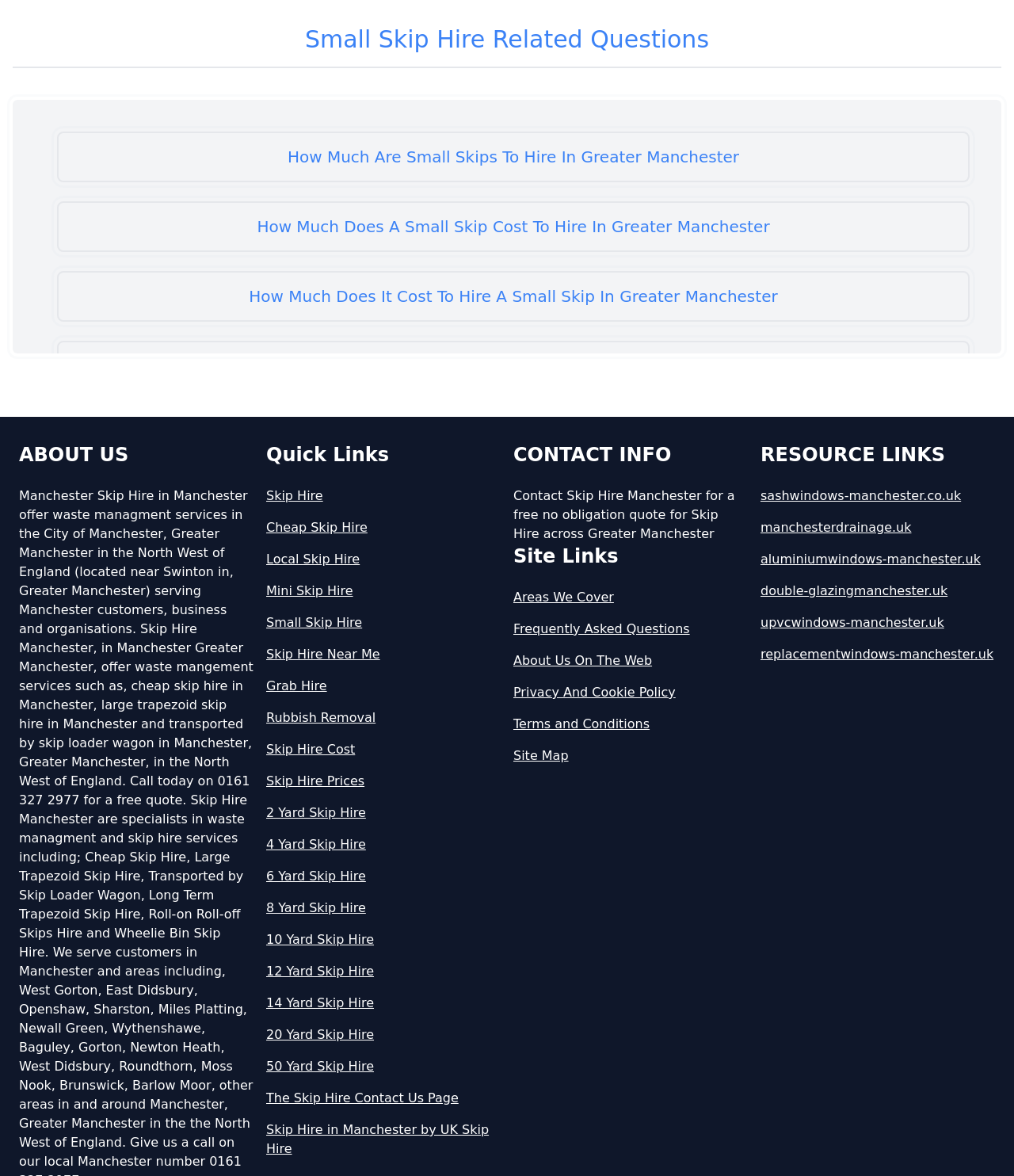What is the main service offered by Skip Hire Manchester?
Answer the question with a single word or phrase by looking at the picture.

Waste management services